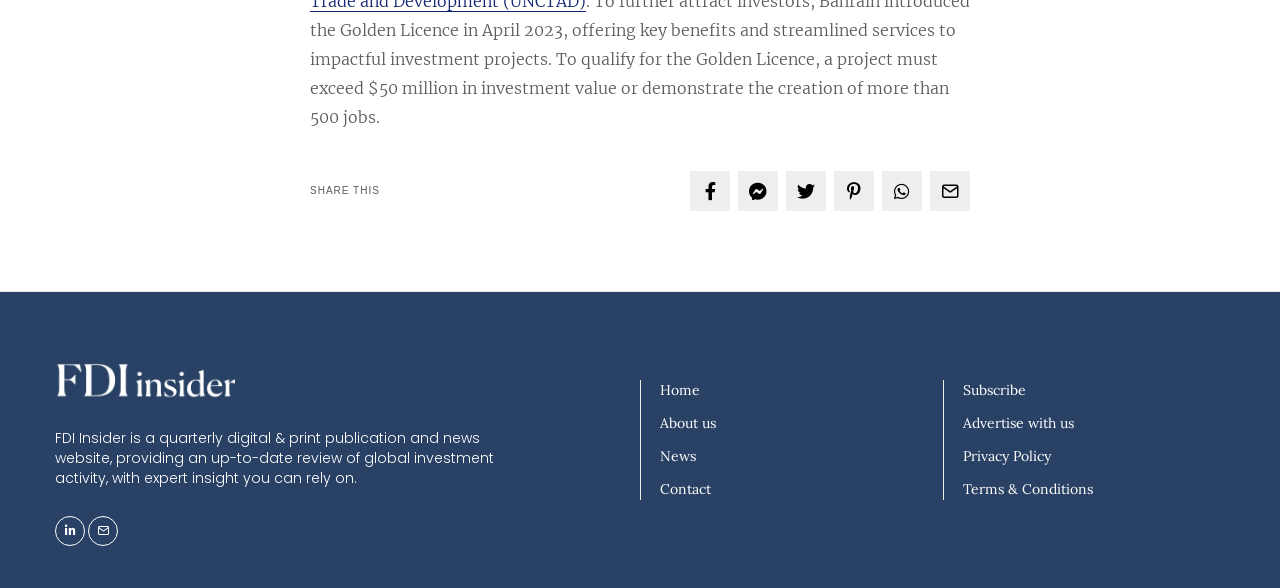With reference to the screenshot, provide a detailed response to the question below:
What is the purpose of the 'Menu' navigation?

The 'Menu' navigation is used to navigate to different pages of the website, including 'Home', 'About us', 'News', 'Contact', 'Subscribe', 'Advertise with us', 'Privacy Policy', and 'Terms & Conditions'.